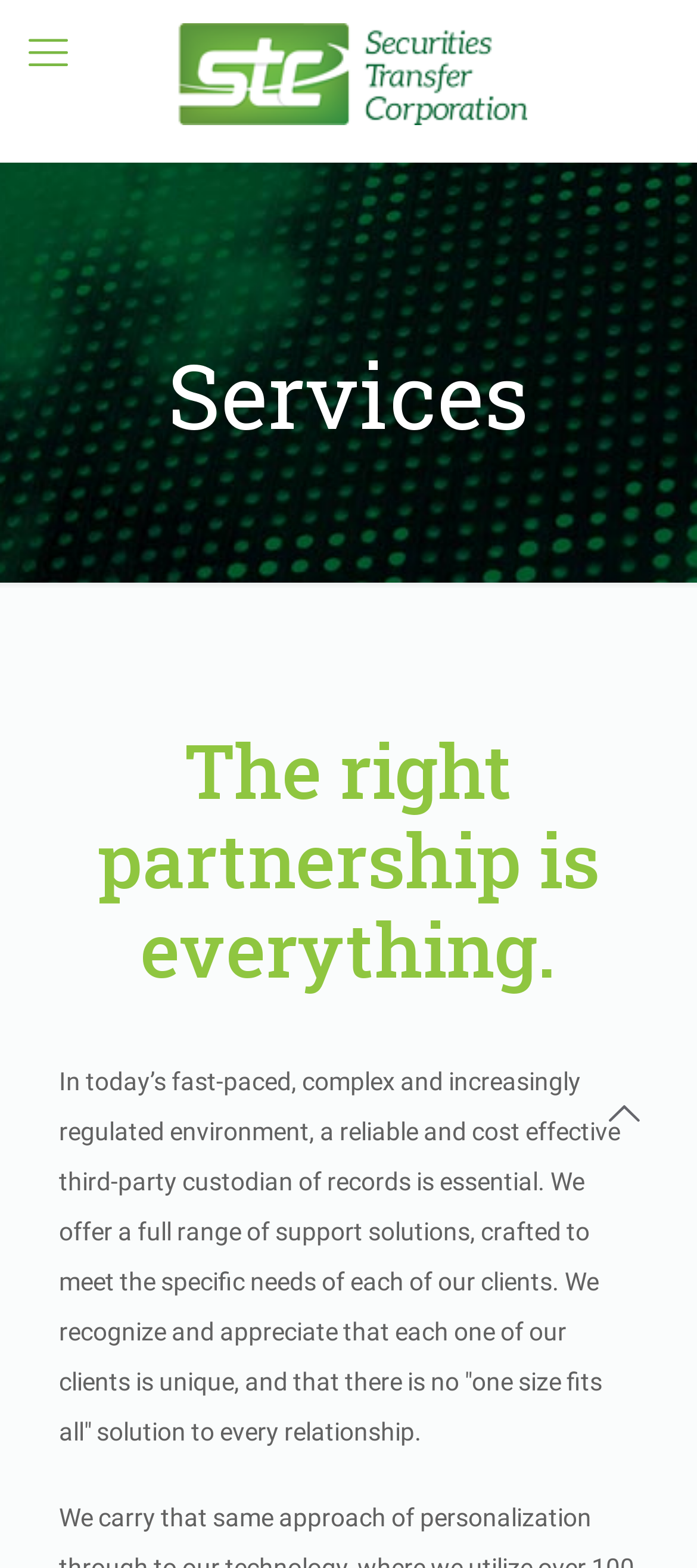Create an elaborate caption for the webpage.

The webpage is about the services offered by Securities Transfer Corporation, specifically their Transfer Agent Services. At the top left of the page, there is a logo of Securities Transfer Corporation, which is a clickable link. Next to the logo, there is a mobile menu link. 

Below the logo, there is a heading that reads "Services" in a prominent position, taking up most of the width of the page. Underneath the "Services" heading, there is a subheading that says "The right partnership is everything." 

Following the subheading, there is a paragraph of text that explains the importance of a reliable and cost-effective third-party custodian of records in today's complex and regulated environment. The text also highlights the company's ability to offer customized support solutions to meet the unique needs of each client.

At the bottom right of the page, there is a "Back to top" icon, which is a clickable link.